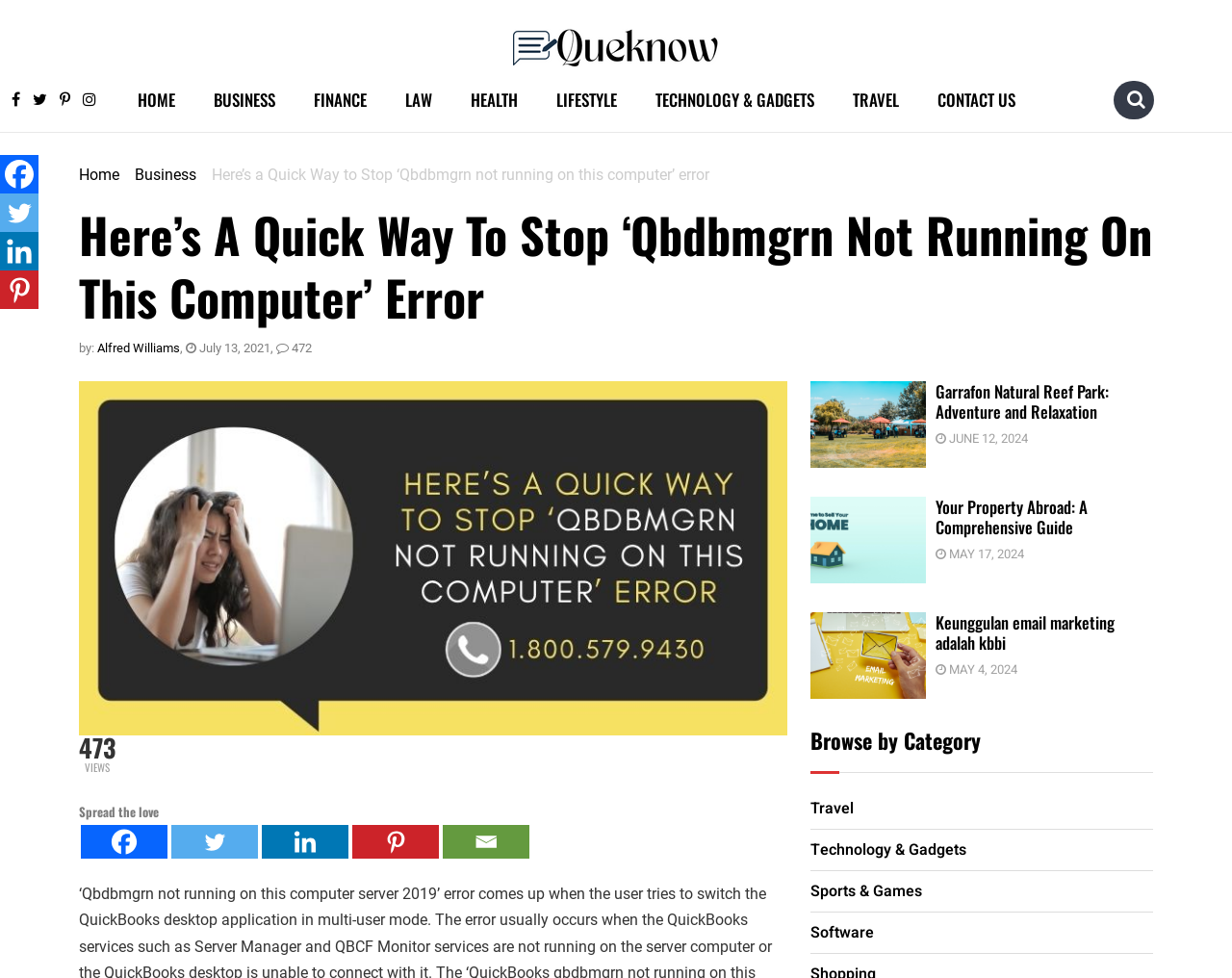Provide a brief response to the question using a single word or phrase: 
What is the name of the logo on the top left?

Queknow Logo